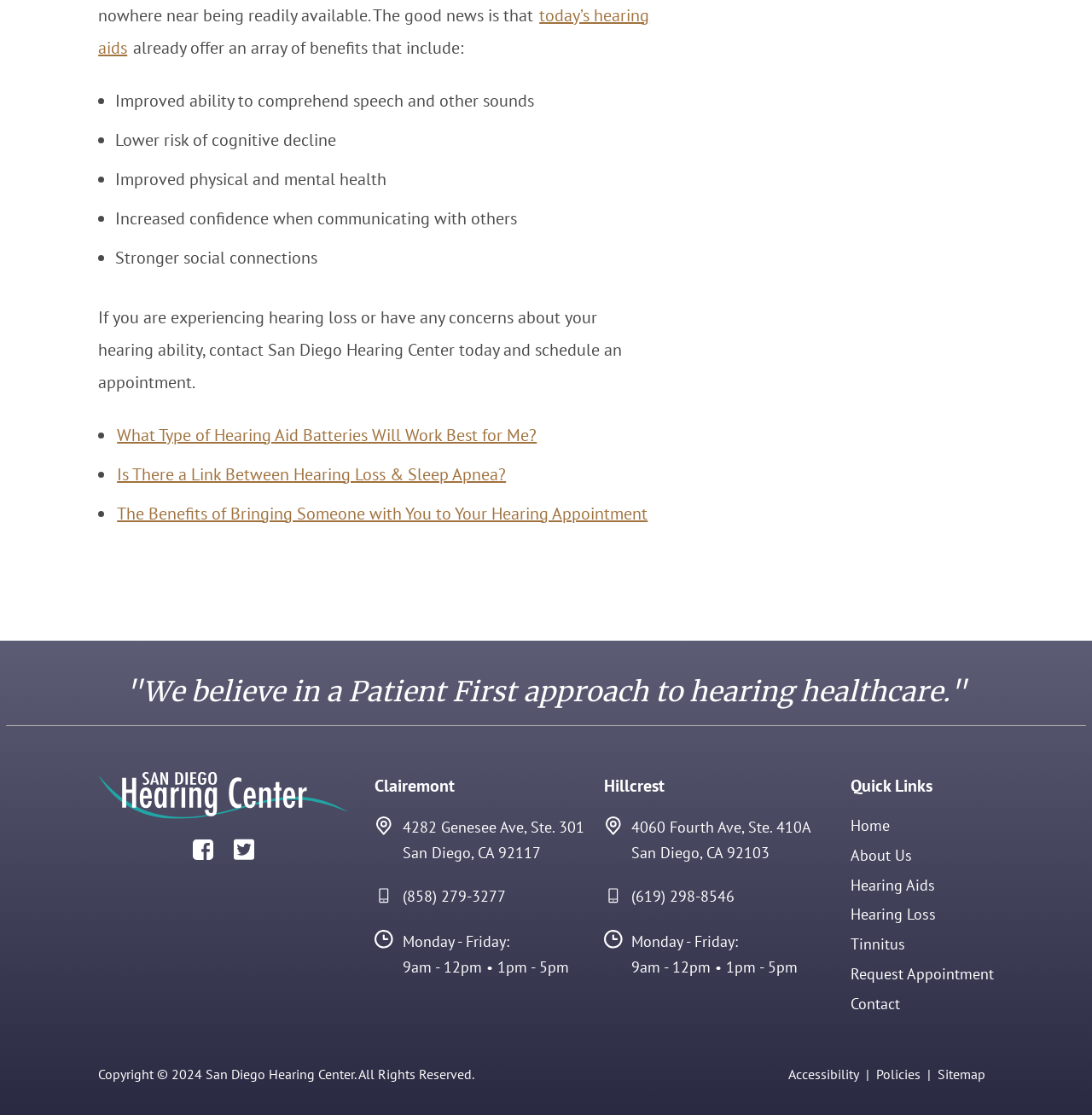Identify the bounding box coordinates of the section that should be clicked to achieve the task described: "Click on 'today’s hearing aids'".

[0.09, 0.004, 0.595, 0.053]